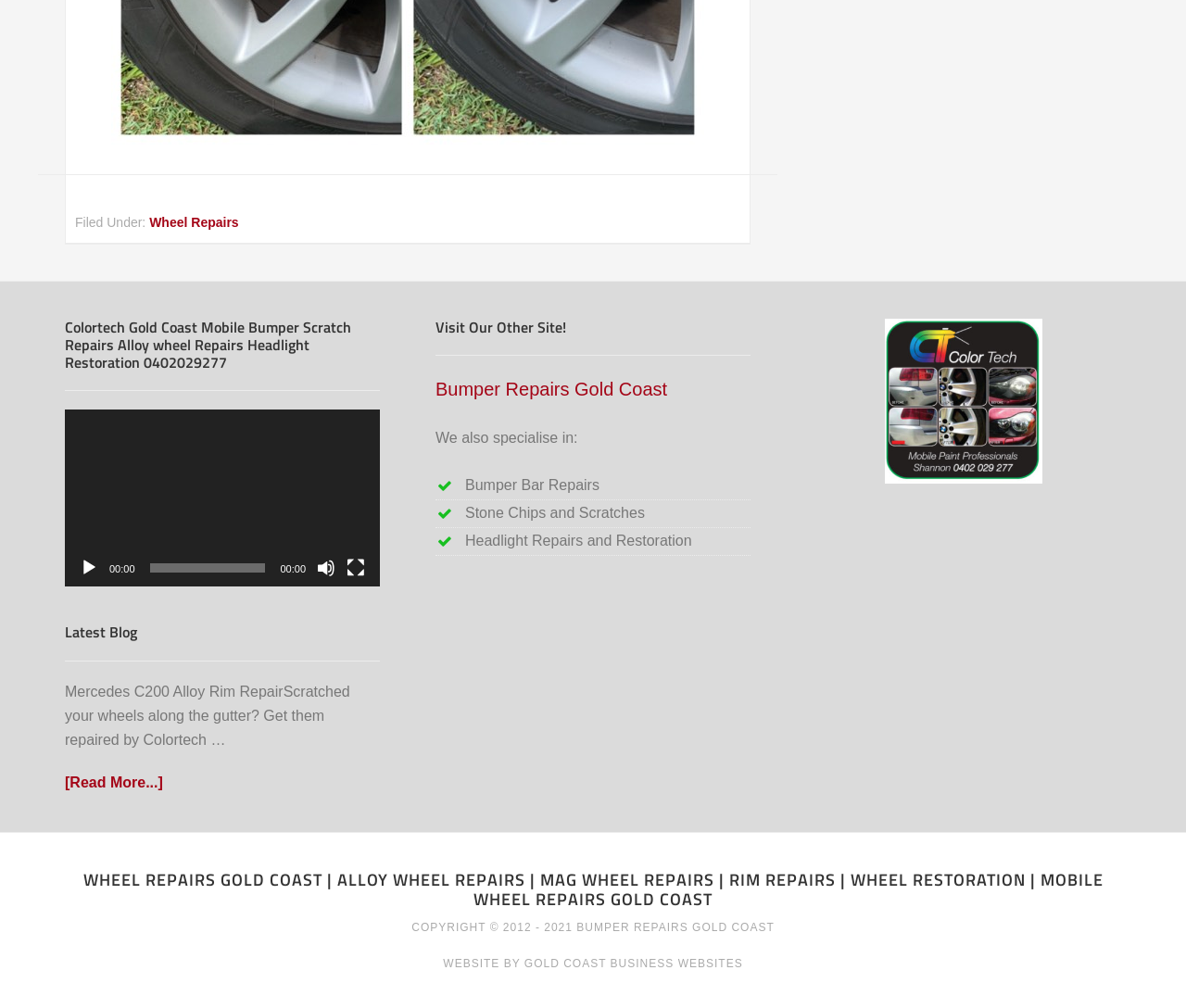Based on the image, please elaborate on the answer to the following question:
What type of vehicle is mentioned in the blog post?

The blog post 'Mercedes C200 Alloy Rim Repair, Gold Coast, 0402029277' mentions a specific model of Mercedes, which is the C200.